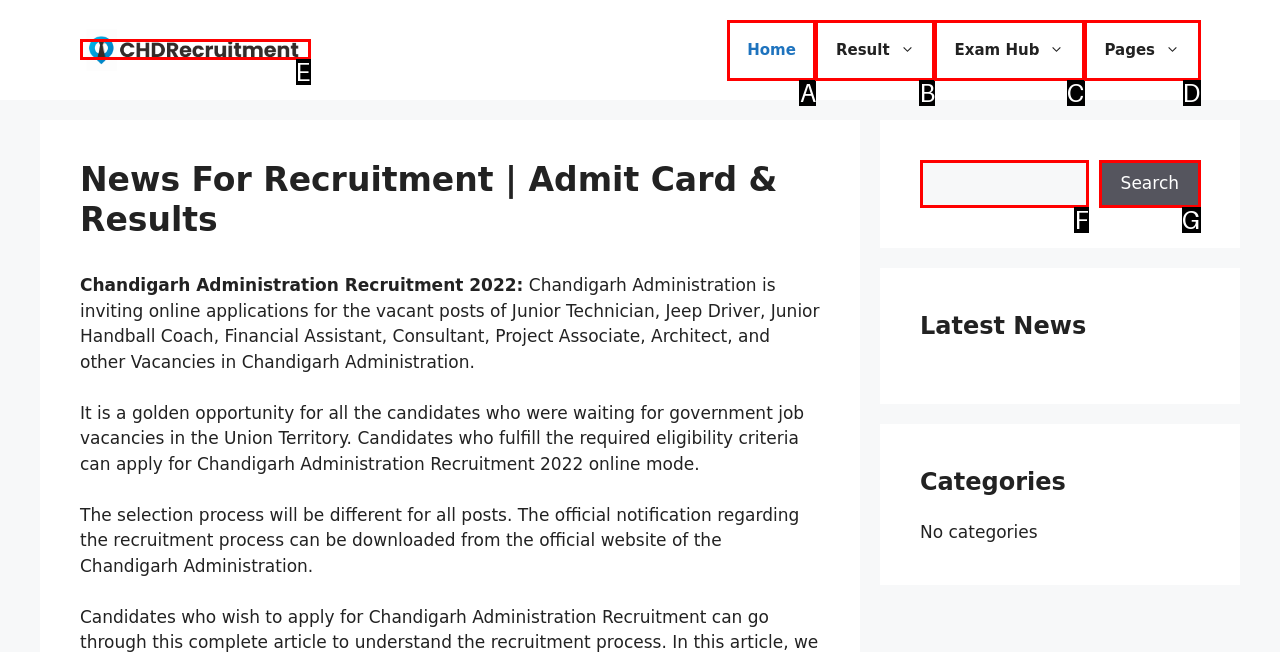Determine which option fits the element description: Exam Hub
Answer with the option’s letter directly.

C